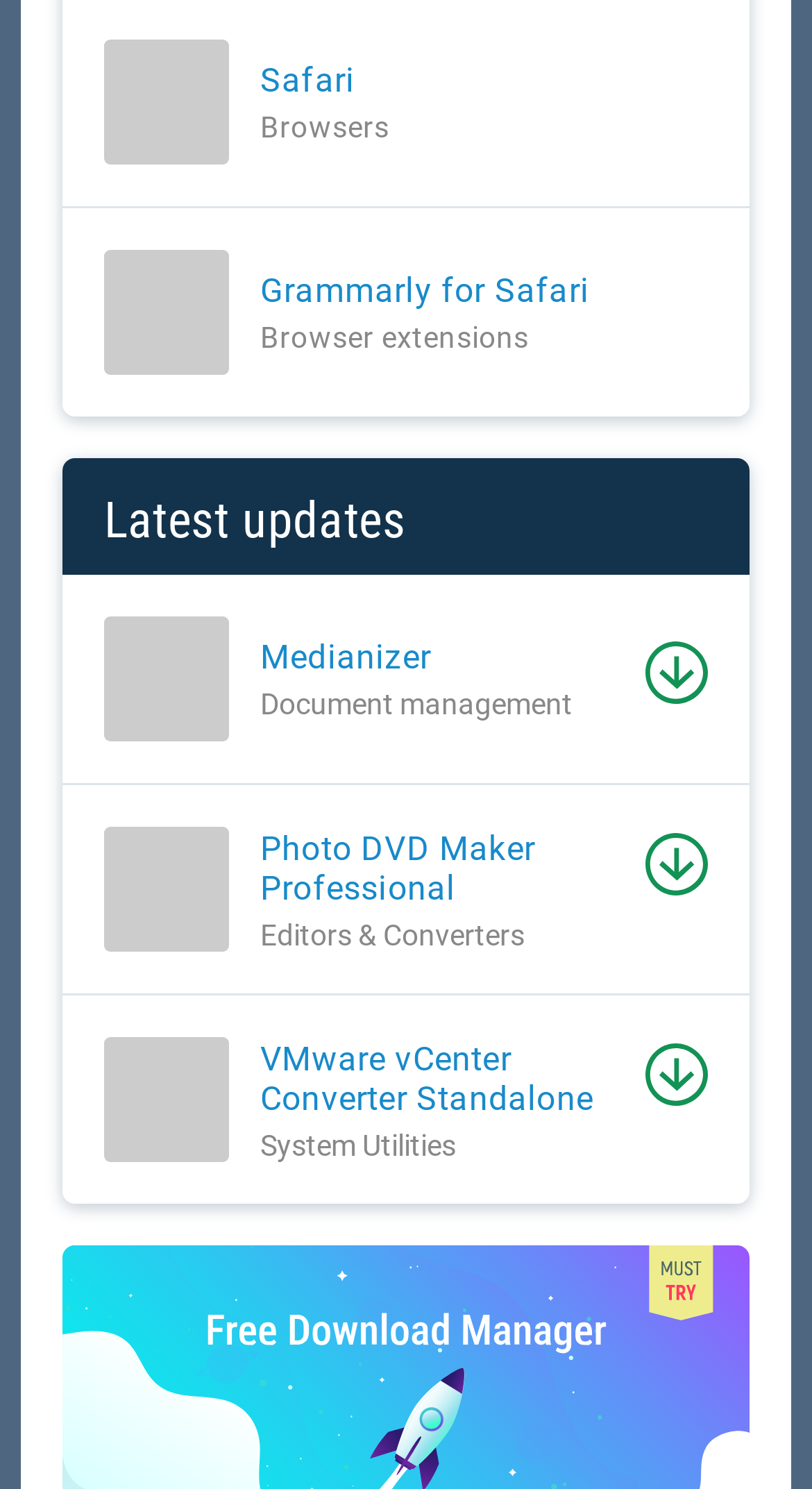What is the purpose of Grammarly for Safari?
With the help of the image, please provide a detailed response to the question.

The link 'Grammarly for Safari Grammarly for Safari Browser extensions' suggests that Grammarly for Safari is a browser extension, likely providing grammar and writing assistance within the Safari browser.